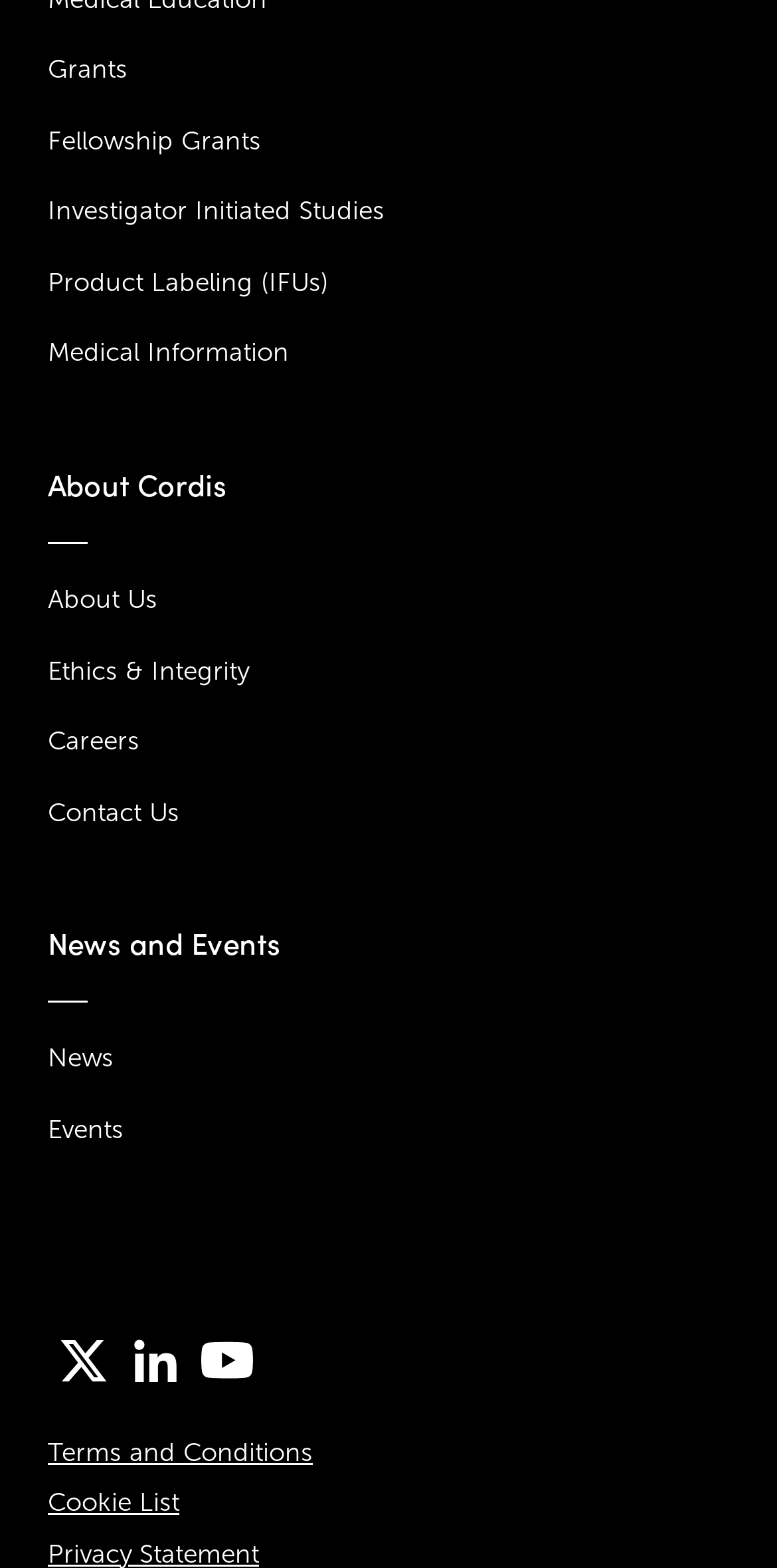How many social media platforms are linked?
Craft a detailed and extensive response to the question.

The webpage has links to three social media platforms: Twitter, LinkedIn, and YouTube, which can be identified by their respective logos and text elements.